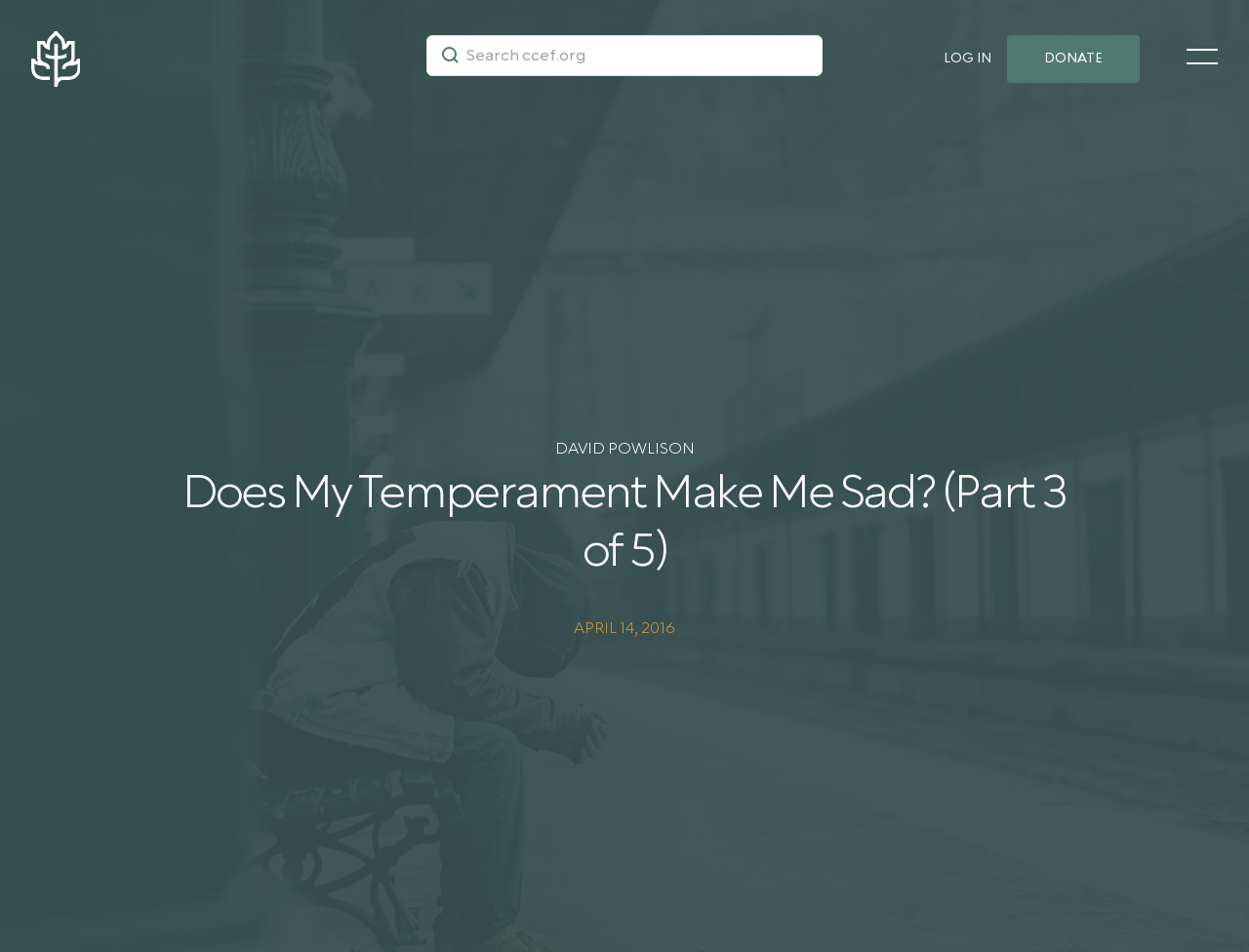What is the author's name?
Based on the screenshot, respond with a single word or phrase.

DAVID POWLISON